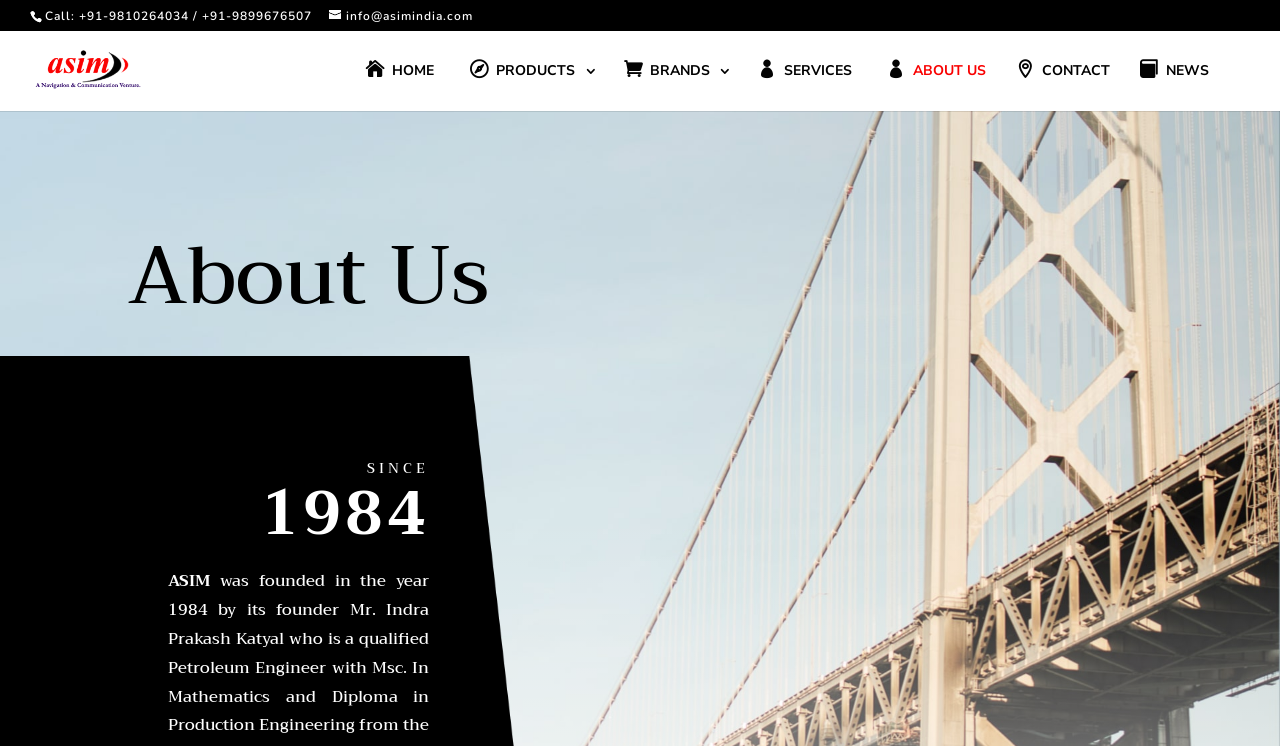Determine the bounding box coordinates of the area to click in order to meet this instruction: "Call the phone number +91-9810264034".

[0.035, 0.011, 0.244, 0.032]